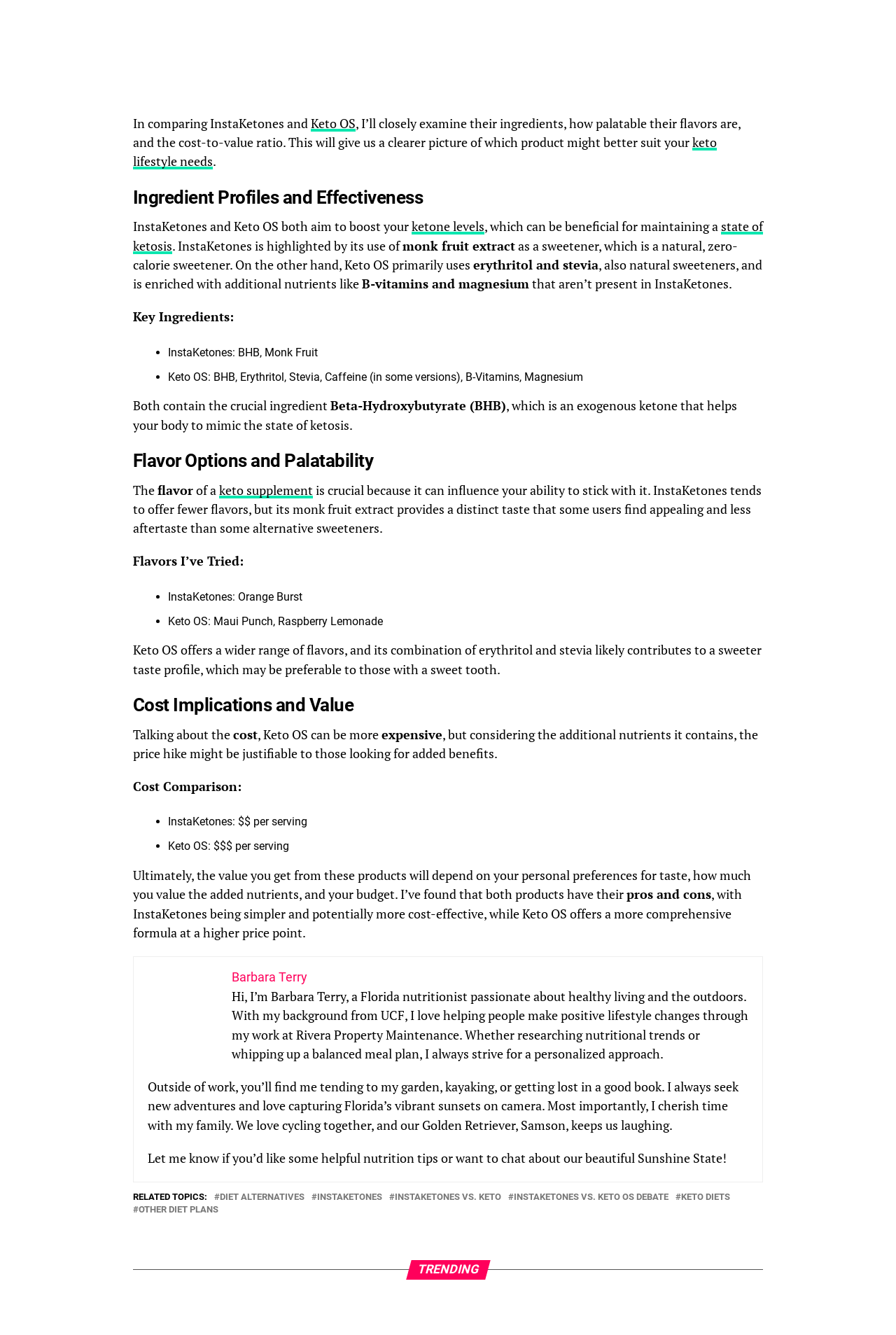Identify the bounding box of the UI element described as follows: "Instaketones". Provide the coordinates as four float numbers in the range of 0 to 1 [left, top, right, bottom].

[0.354, 0.894, 0.427, 0.9]